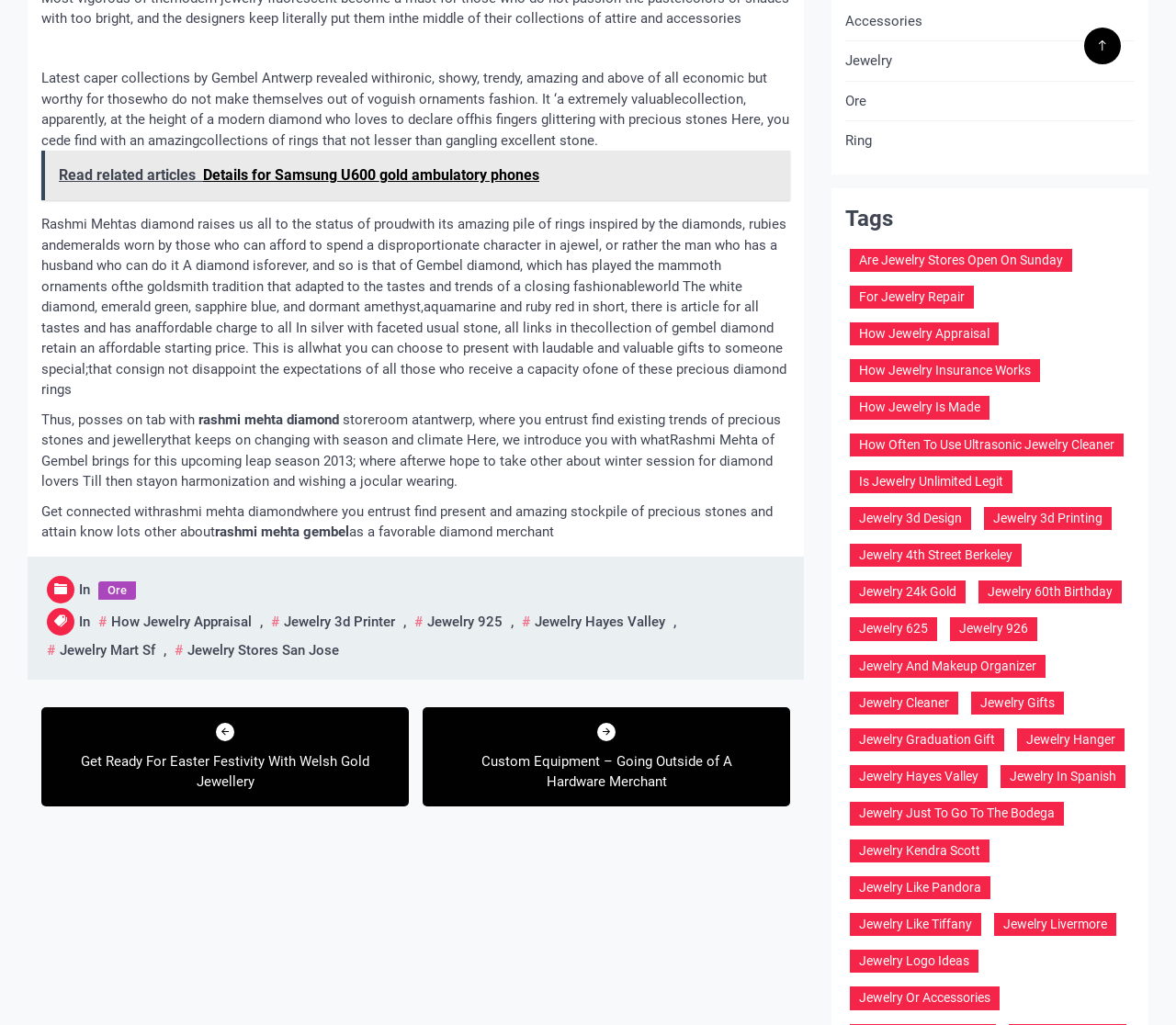Please answer the following question using a single word or phrase: 
Where is the store located?

Antwerp